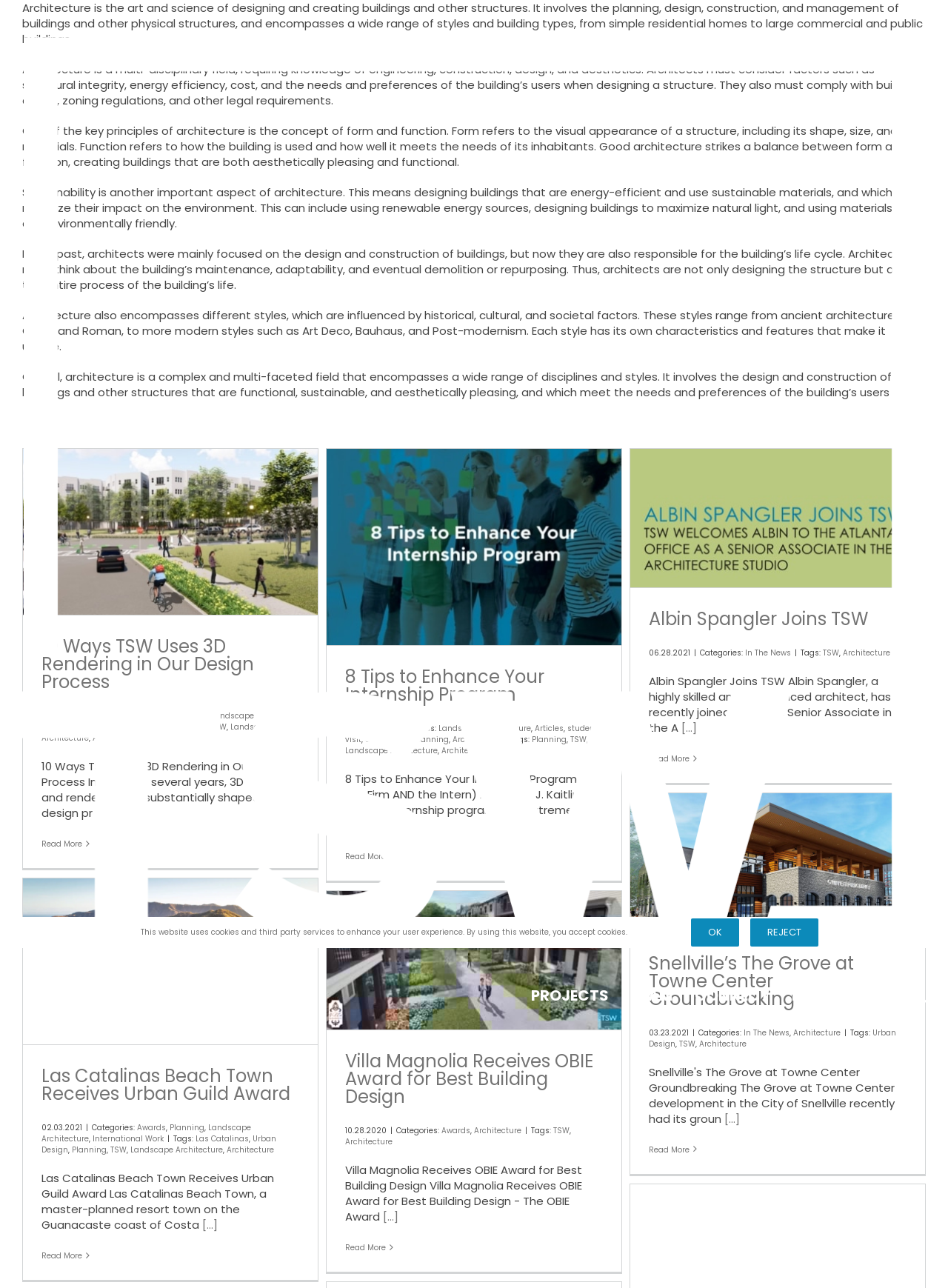Please specify the bounding box coordinates in the format (top-left x, top-left y, bottom-right x, bottom-right y), with all values as floating point numbers between 0 and 1. Identify the bounding box of the UI element described by: Albin Spangler Joins TSW

[0.684, 0.471, 0.916, 0.49]